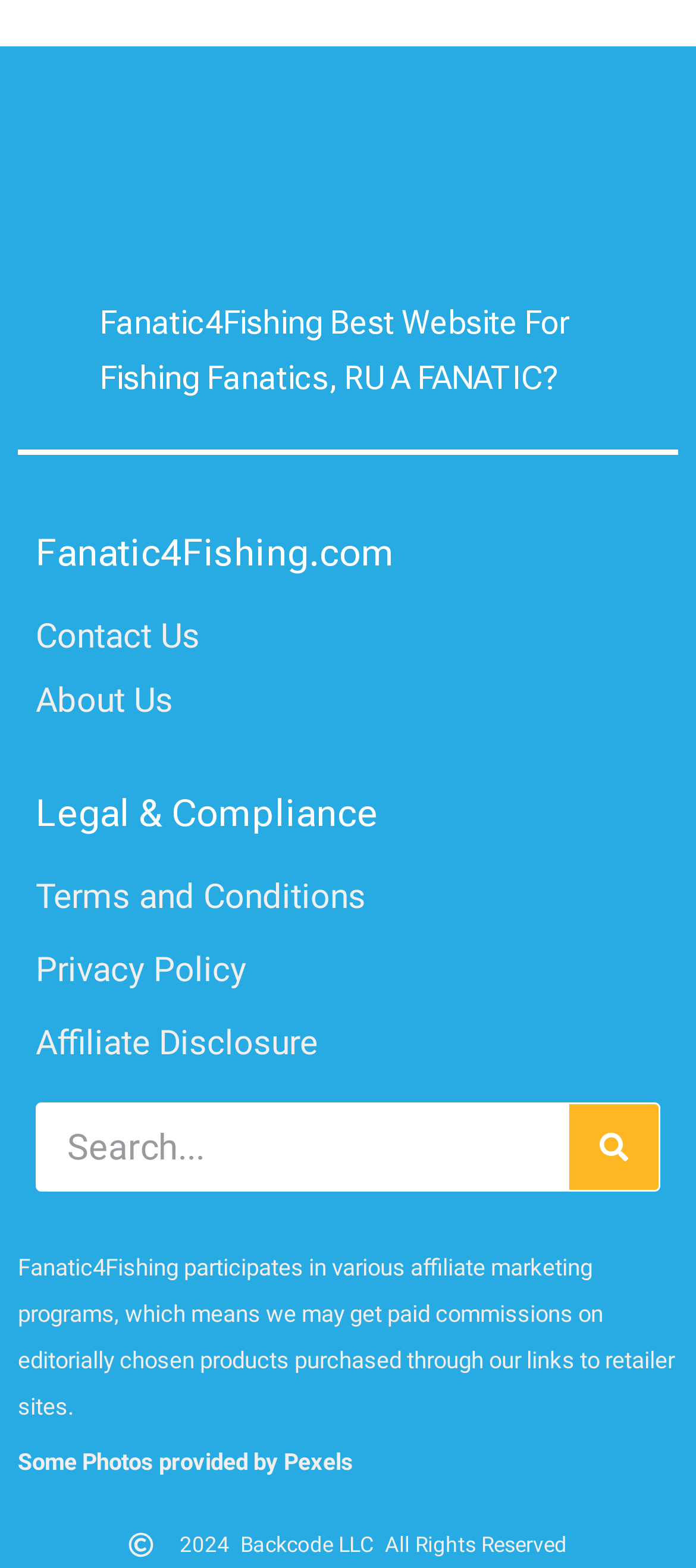Find the bounding box coordinates of the clickable region needed to perform the following instruction: "Search for something". The coordinates should be provided as four float numbers between 0 and 1, i.e., [left, top, right, bottom].

[0.054, 0.704, 0.818, 0.759]